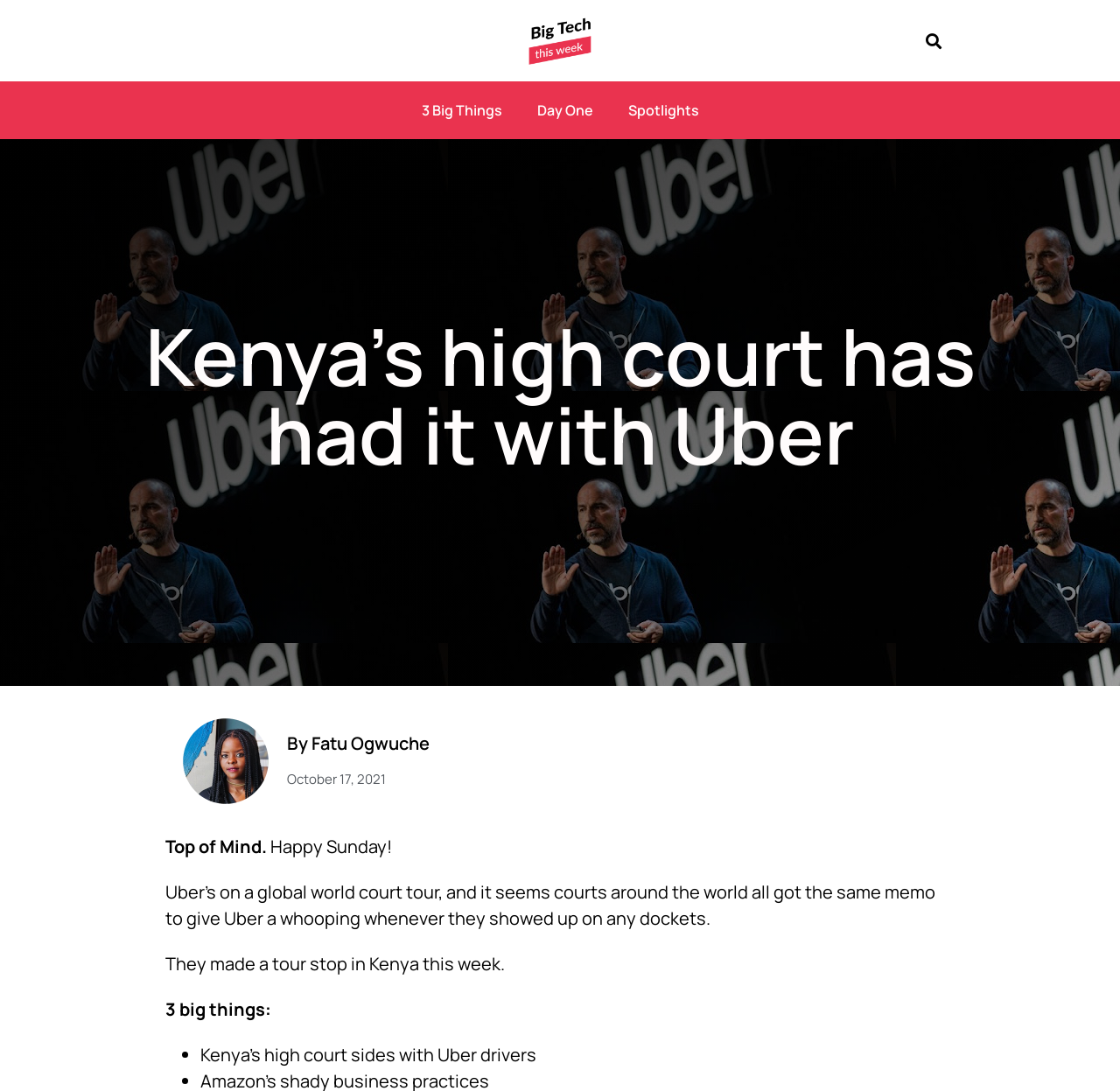What is the court's decision regarding Uber drivers in Kenya?
Please provide a comprehensive answer based on the visual information in the image.

The court's decision regarding Uber drivers in Kenya can be found by looking at the static text element 'Kenya’s high court sides with Uber drivers' which is located in the list of 3 big things.